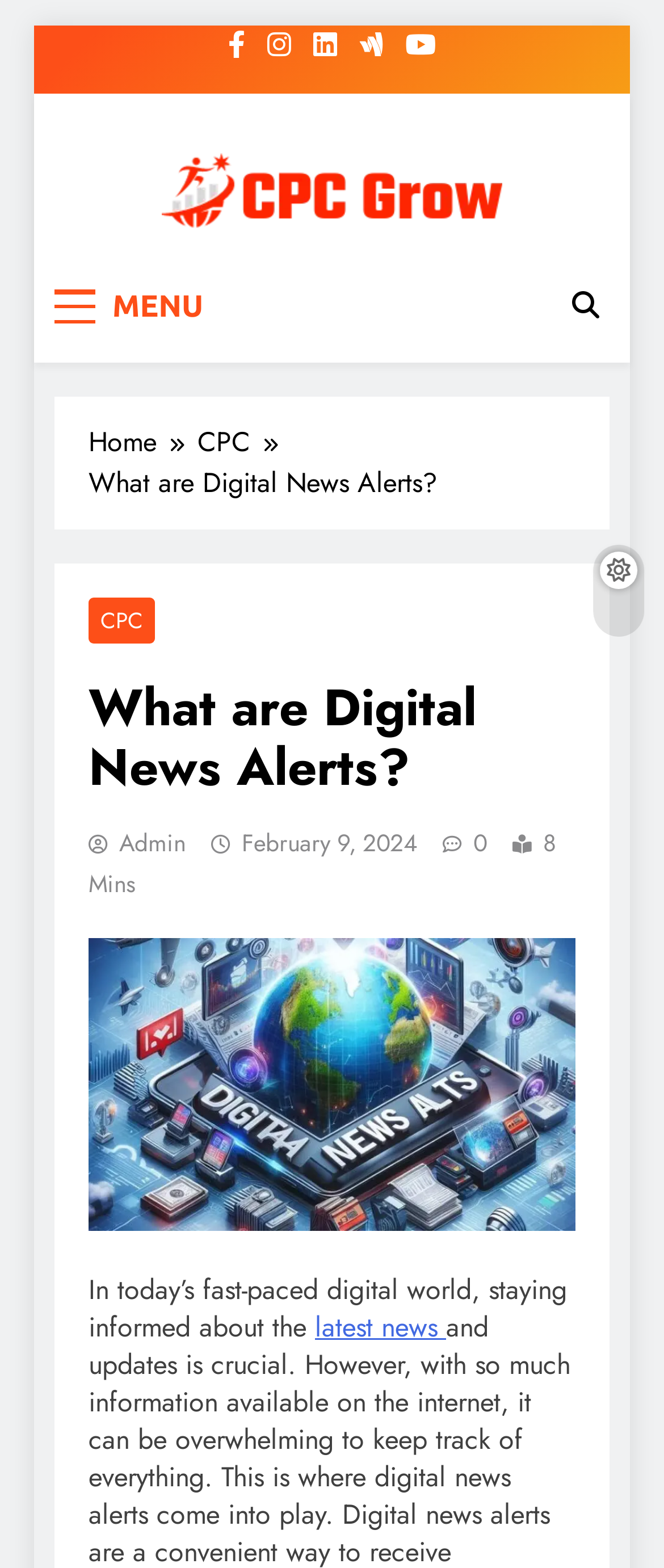Please determine the bounding box coordinates of the area that needs to be clicked to complete this task: 'Click the Admin link'. The coordinates must be four float numbers between 0 and 1, formatted as [left, top, right, bottom].

[0.133, 0.527, 0.279, 0.548]